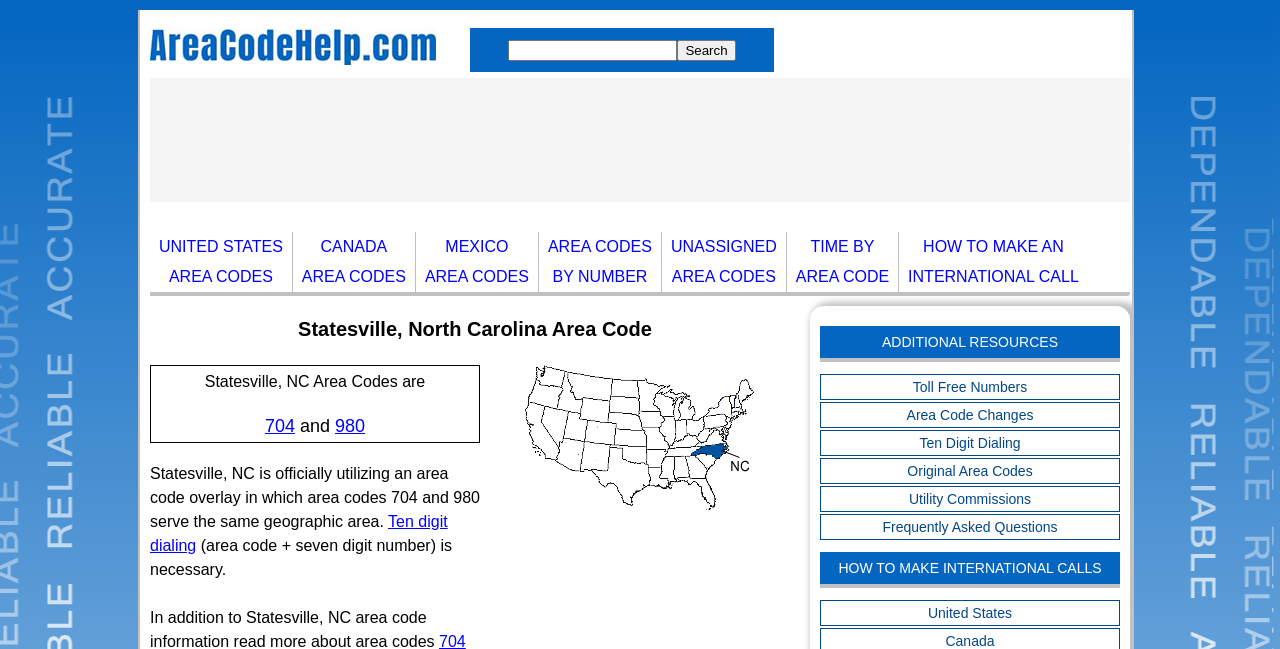Provide the bounding box coordinates of the HTML element this sentence describes: "MEXICOAREA CODES".

[0.332, 0.357, 0.413, 0.45]